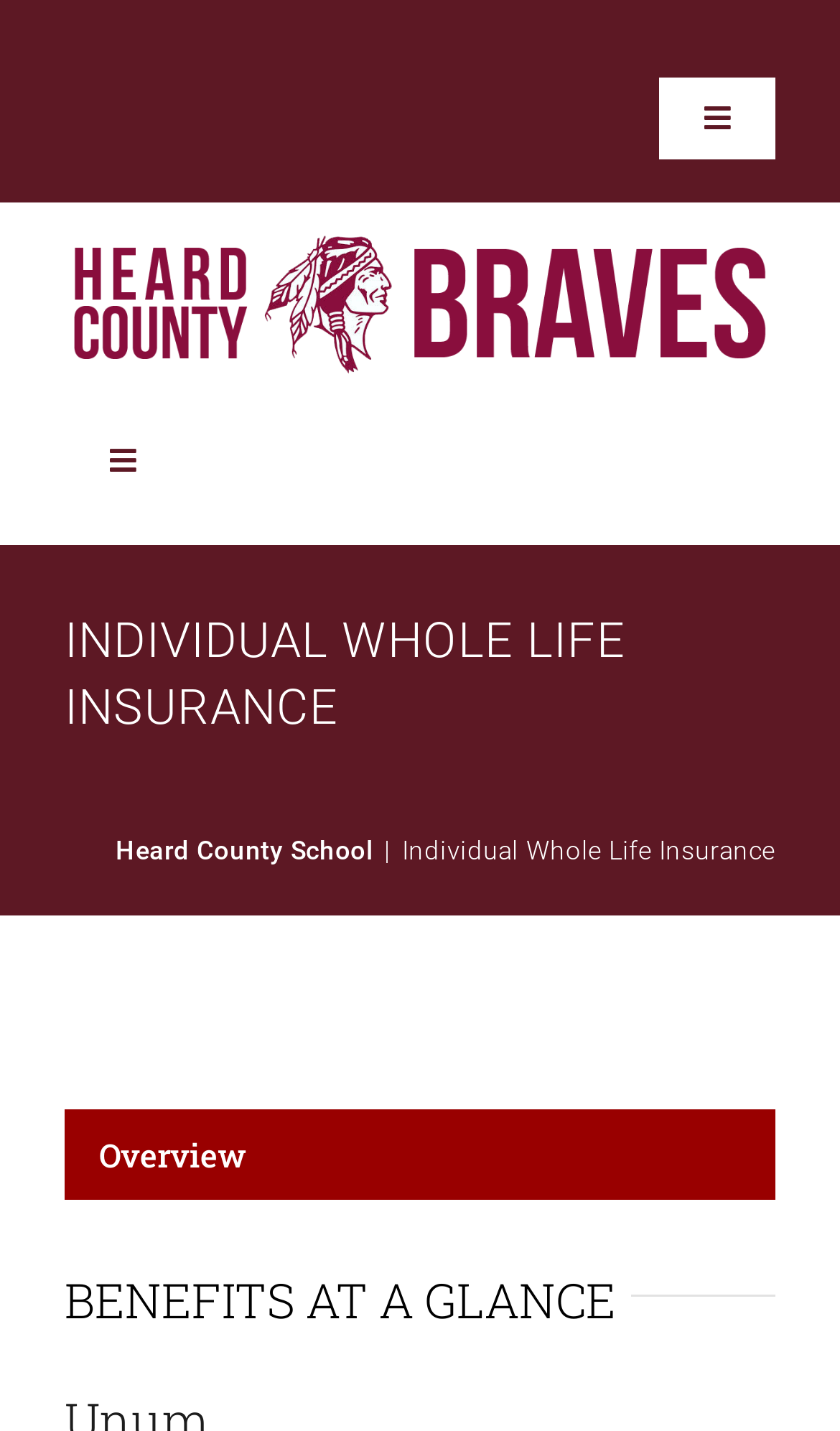Highlight the bounding box coordinates of the element that should be clicked to carry out the following instruction: "Toggle navigation menu". The coordinates must be given as four float numbers ranging from 0 to 1, i.e., [left, top, right, bottom].

[0.785, 0.054, 0.923, 0.111]